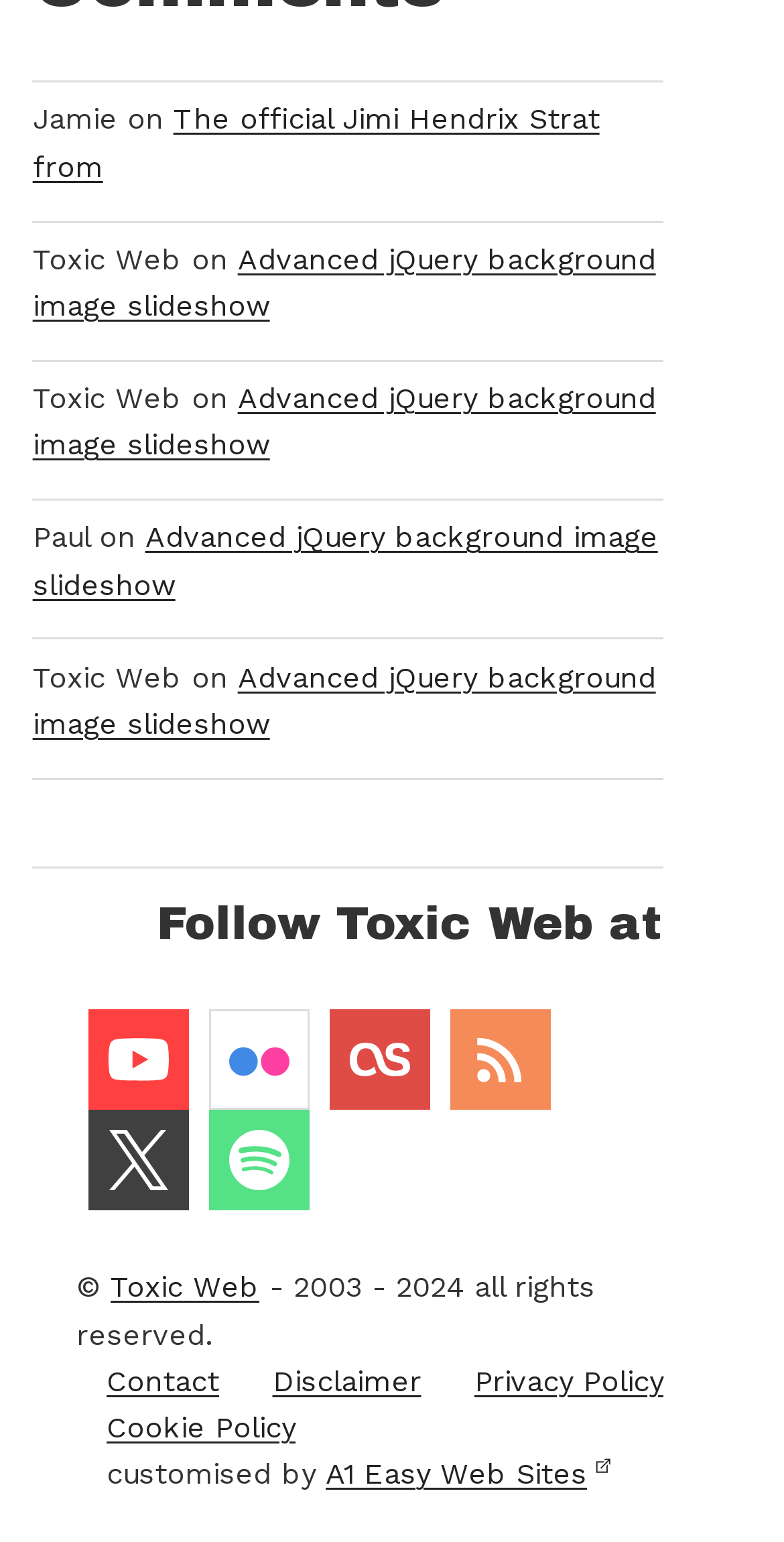What are the three links at the bottom of the page?
Refer to the image and offer an in-depth and detailed answer to the question.

I found the answer by looking at the bottom of the page, where there are three links labeled 'Contact', 'Disclaimer', and 'Privacy Policy'.